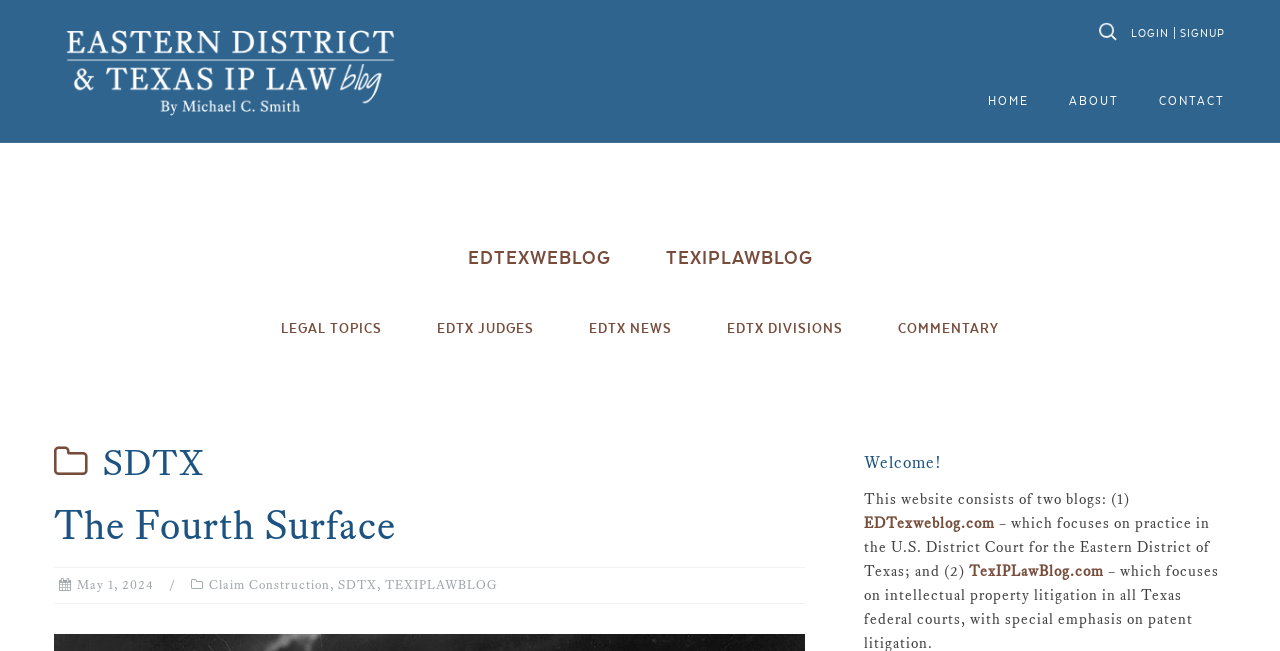Predict the bounding box of the UI element based on this description: "Tsosie hallmark identification".

None